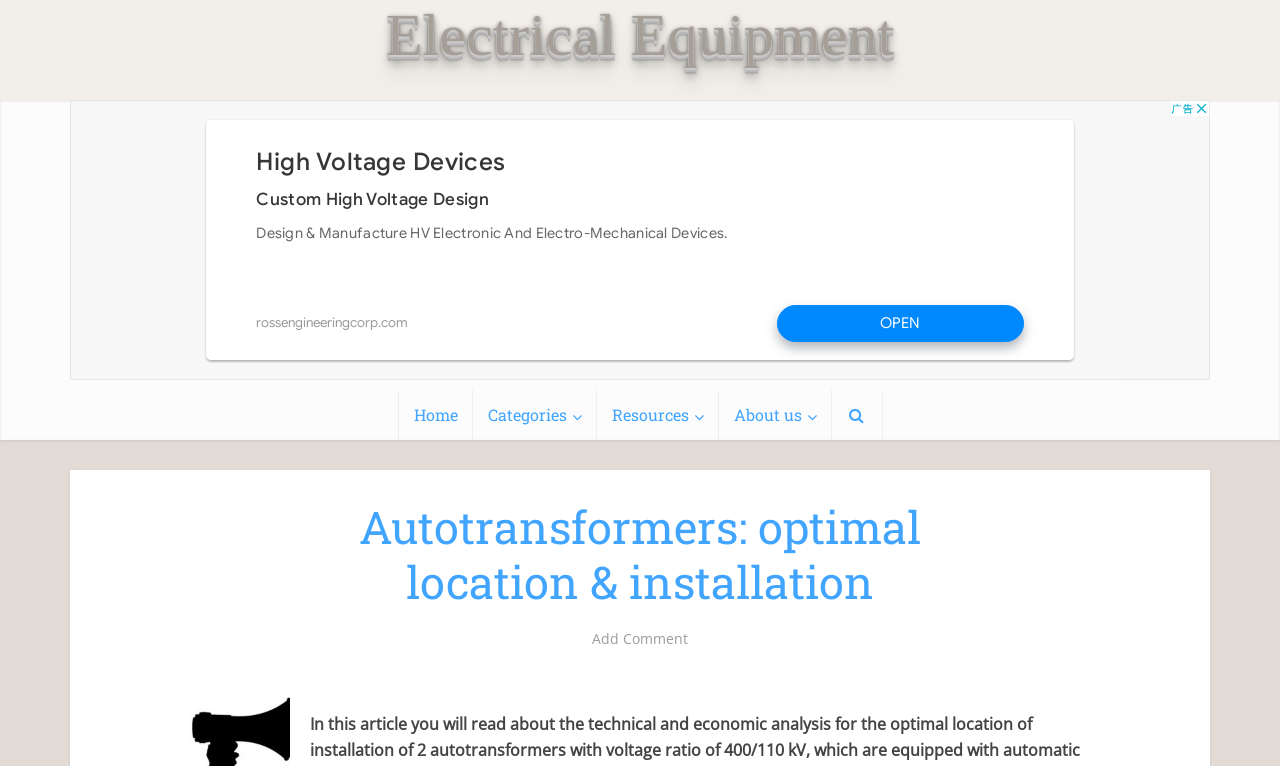Identify the bounding box coordinates for the UI element described by the following text: "Electrical Equipment". Provide the coordinates as four float numbers between 0 and 1, in the format [left, top, right, bottom].

[0.302, 0.0, 0.698, 0.091]